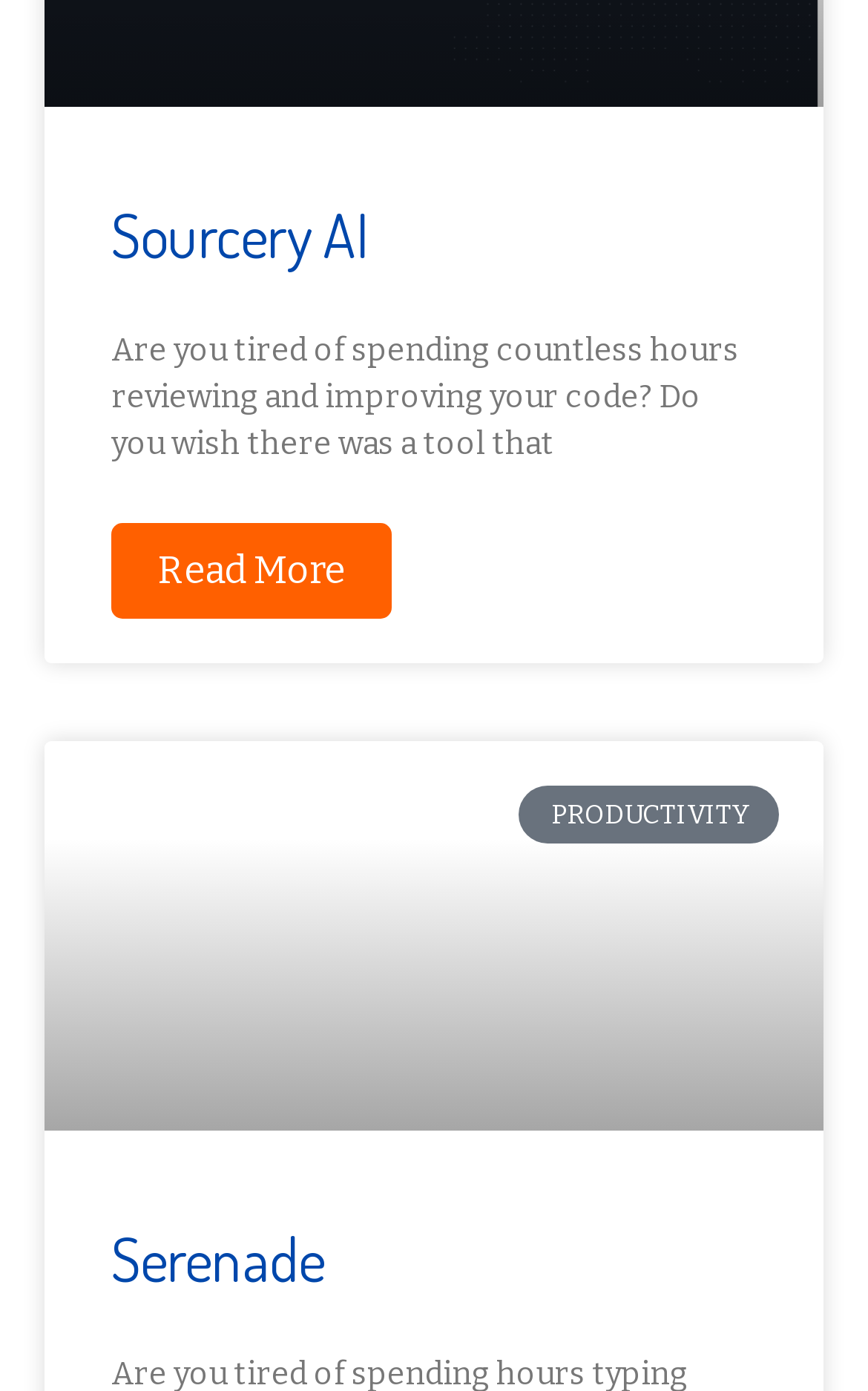Use a single word or phrase to answer the question: 
What is the purpose of the webpage?

To introduce AI tools for coding